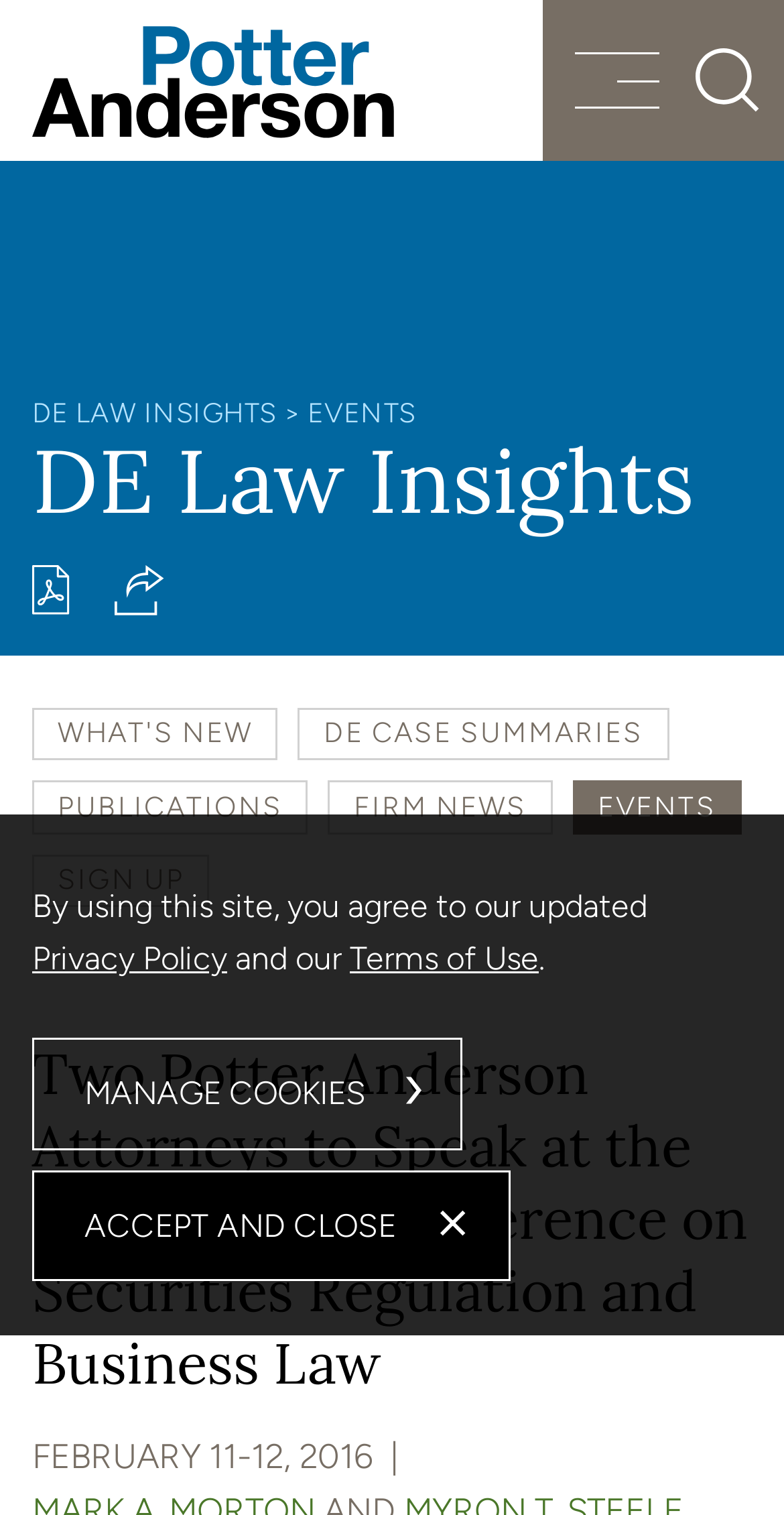What is the text of the webpage's headline?

Two Potter Anderson Attorneys to Speak at the 38th Annual Conference on Securities Regulation and Business Law 